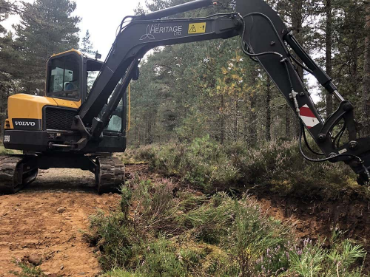What surrounds the excavator in the image?
We need a detailed and exhaustive answer to the question. Please elaborate.

The caption describes the scene as having lush patches of natural vegetation surrounding the excavator, which illustrates the delicate balance between construction and conservation in sustainable forestry practices.